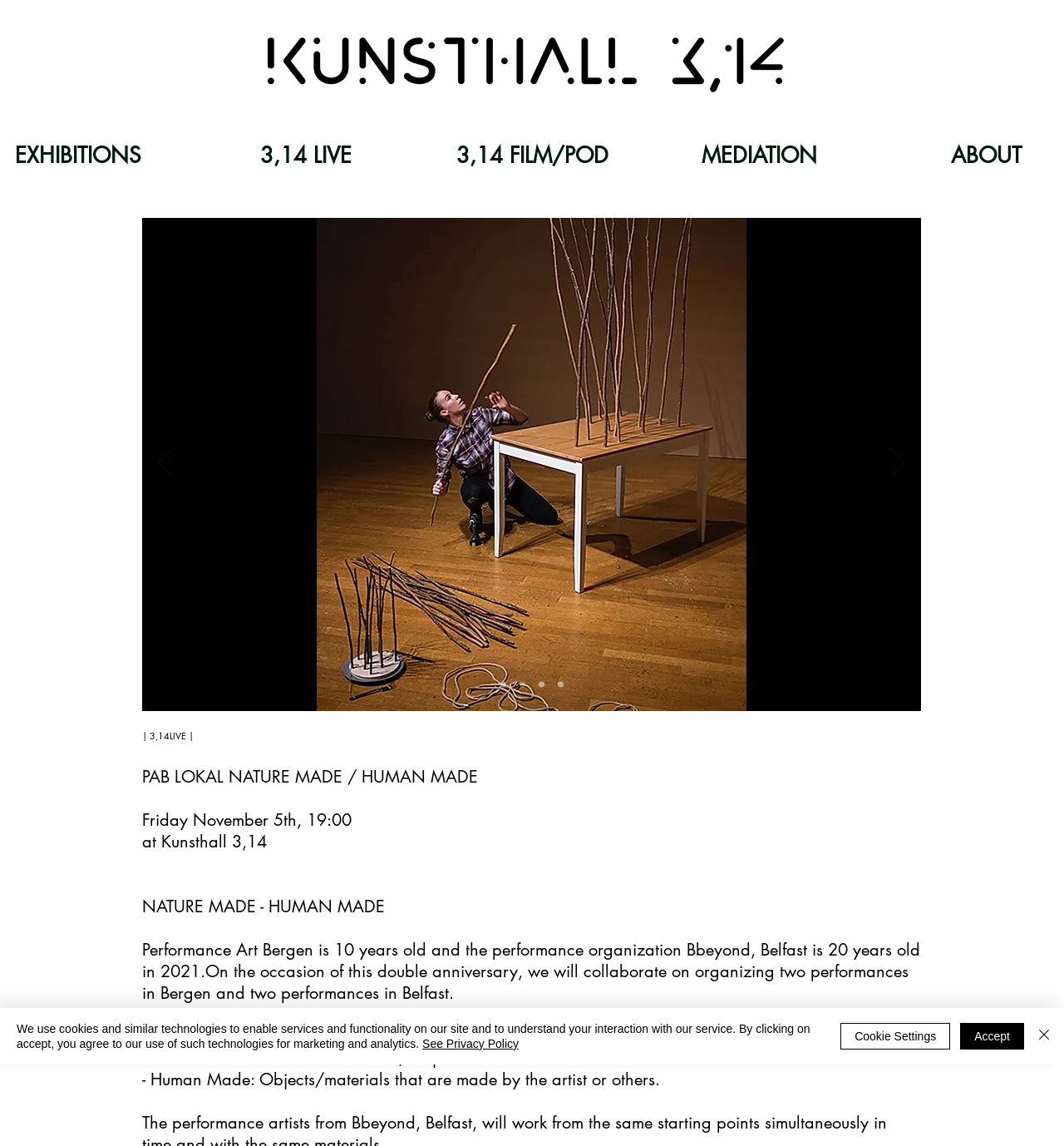Please predict the bounding box coordinates of the element's region where a click is necessary to complete the following instruction: "Go to 3,14 LIVE". The coordinates should be represented by four float numbers between 0 and 1, i.e., [left, top, right, bottom].

[0.18, 0.123, 0.394, 0.149]